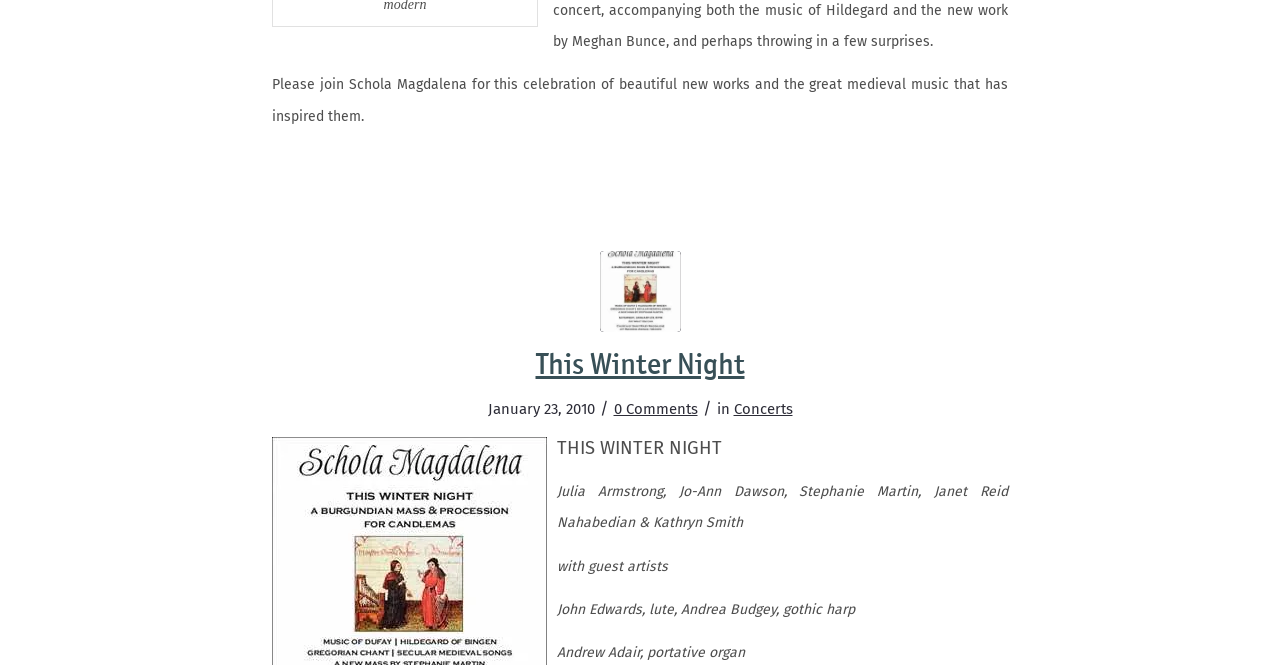How many comments does the concert have?
Look at the image and respond with a single word or a short phrase.

0